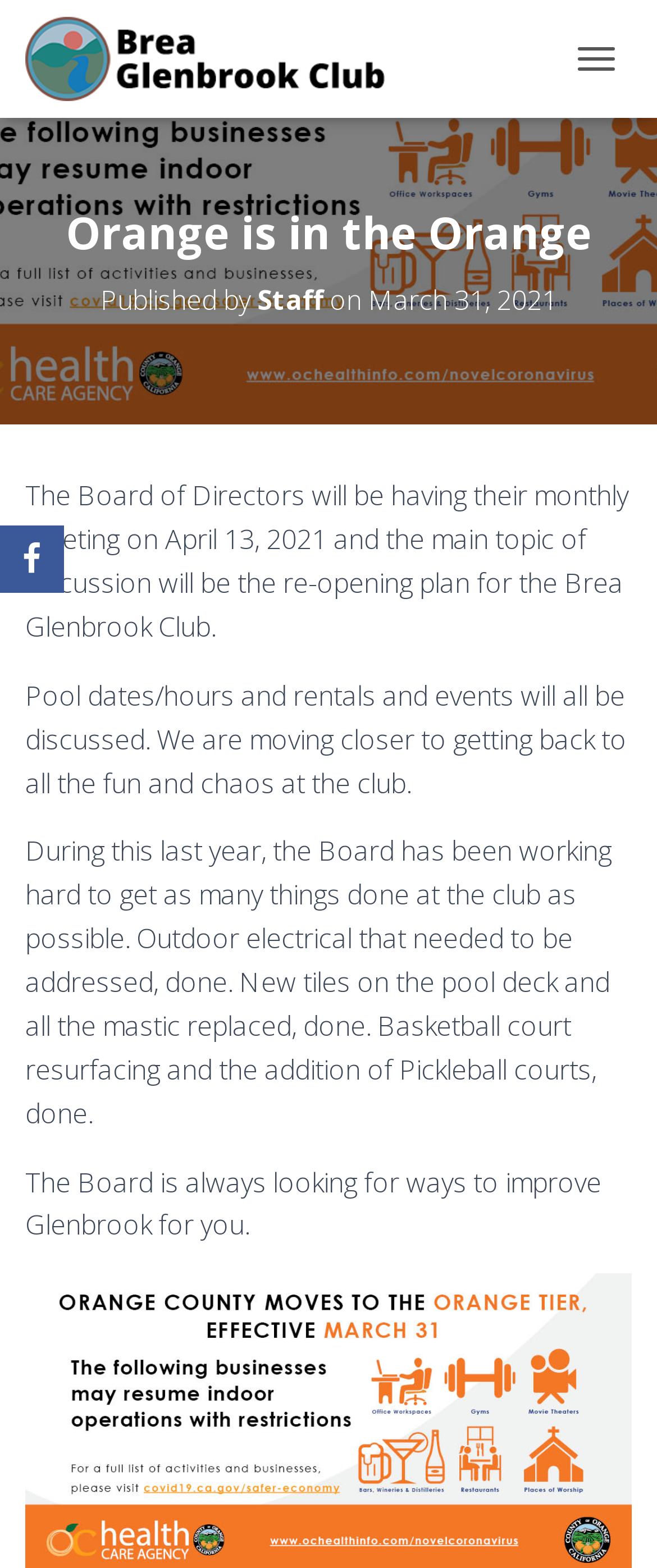Ascertain the bounding box coordinates for the UI element detailed here: "Toggle Navigation". The coordinates should be provided as [left, top, right, bottom] with each value being a float between 0 and 1.

[0.854, 0.02, 0.962, 0.055]